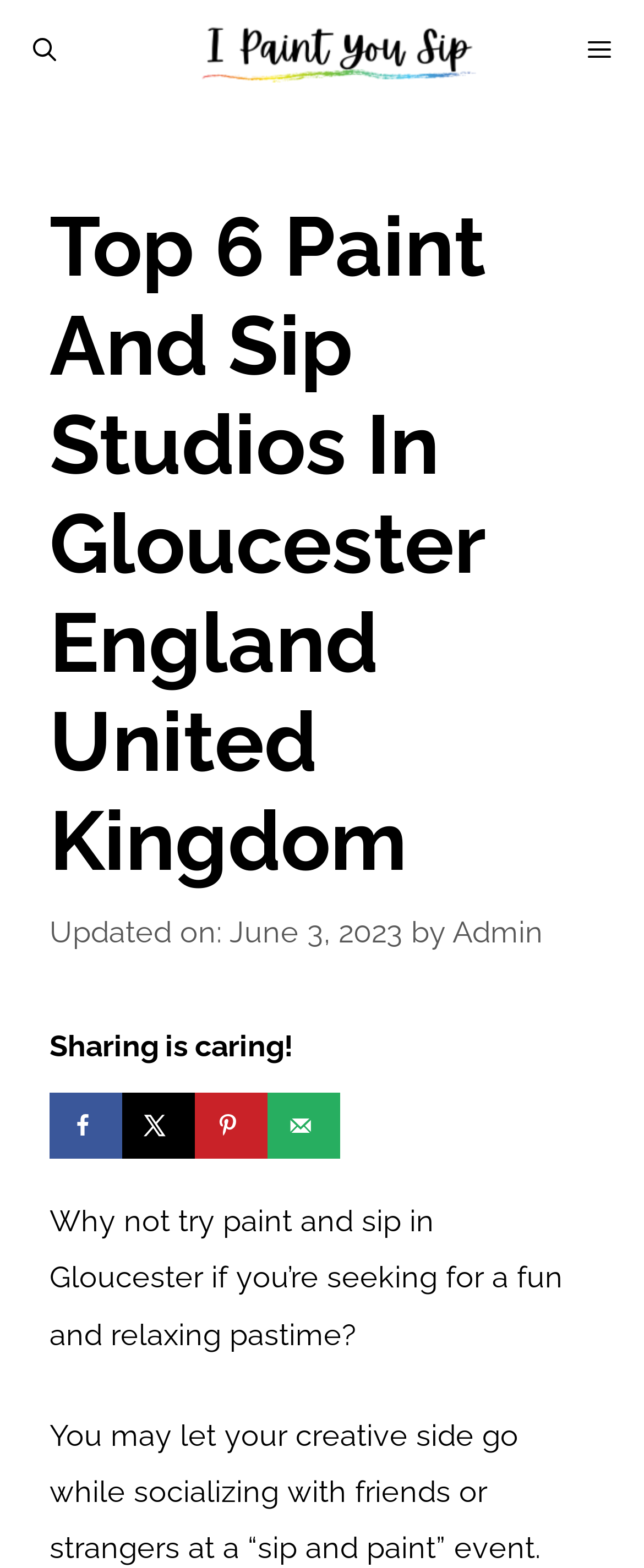Provide an in-depth caption for the contents of the webpage.

The webpage is about paint and sip studios in Gloucester, England. At the top, there is a logo "I Paint You Sip" with a link to the website, situated on the left side of the page. Next to it, on the right side, is a "MENU" button. Below the logo, there is a search button on the left side.

The main content of the page is headed by a title "Top 6 Paint And Sip Studios In Gloucester England United Kingdom" which is centered at the top of the page. Below the title, there is a timestamp "Updated on: June 3, 2023" followed by the author's name "Admin". 

The page then presents a brief introduction to paint and sip activities in Gloucester, encouraging readers to try it out. Below this text, there are social media sharing buttons, including Facebook, X, Pinterest, and email, each accompanied by a small icon. These buttons are aligned horizontally and centered on the page.

There are no images on the page except for the logo, social media icons, and possibly some decorative elements. The overall content is concise and easy to read, with a clear structure and minimal visual distractions.